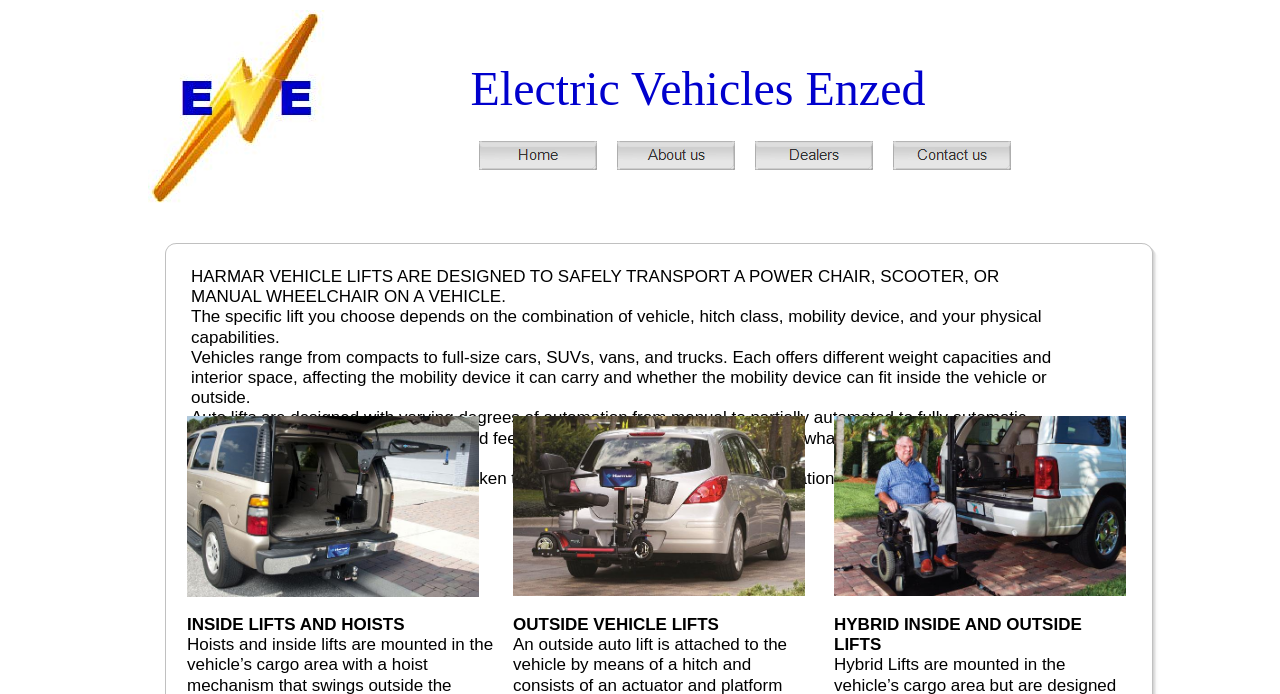Describe the webpage in detail, including text, images, and layout.

The webpage is about electric vehicles and Harmer lifts, specifically designed for safely transporting power chairs, scooters, or manual wheelchairs on a vehicle. 

At the top, there is a link on the left side, followed by a title "Electric Vehicles Enzed" in the middle. Below the title, there is a paragraph of text that explains the purpose of Harmer vehicle lifts. 

Further down, there are three paragraphs of text that provide more information about the different types of vehicles and mobility devices that can be used with these lifts, as well as the varying degrees of automation in the lifts. 

To the right of these paragraphs, there are four images lined up horizontally, labeled "home", "about us", "dealers", and "contact us", which appear to be navigation links to other parts of the website. 

Below these images, there is a sentence of text that invites the user to click on the images for more information. 

At the bottom of the page, there are three links labeled "harmer inside lifts", "harmer outside lifts", and "harmer hybrid lifts", which are positioned in a horizontal row. Below each link, there is a corresponding heading: "INSIDE LIFTS AND HOISTS", "OUTSIDE VEHICLE LIFTS", and "HYBRID INSIDE AND OUTSIDE LIFTS".